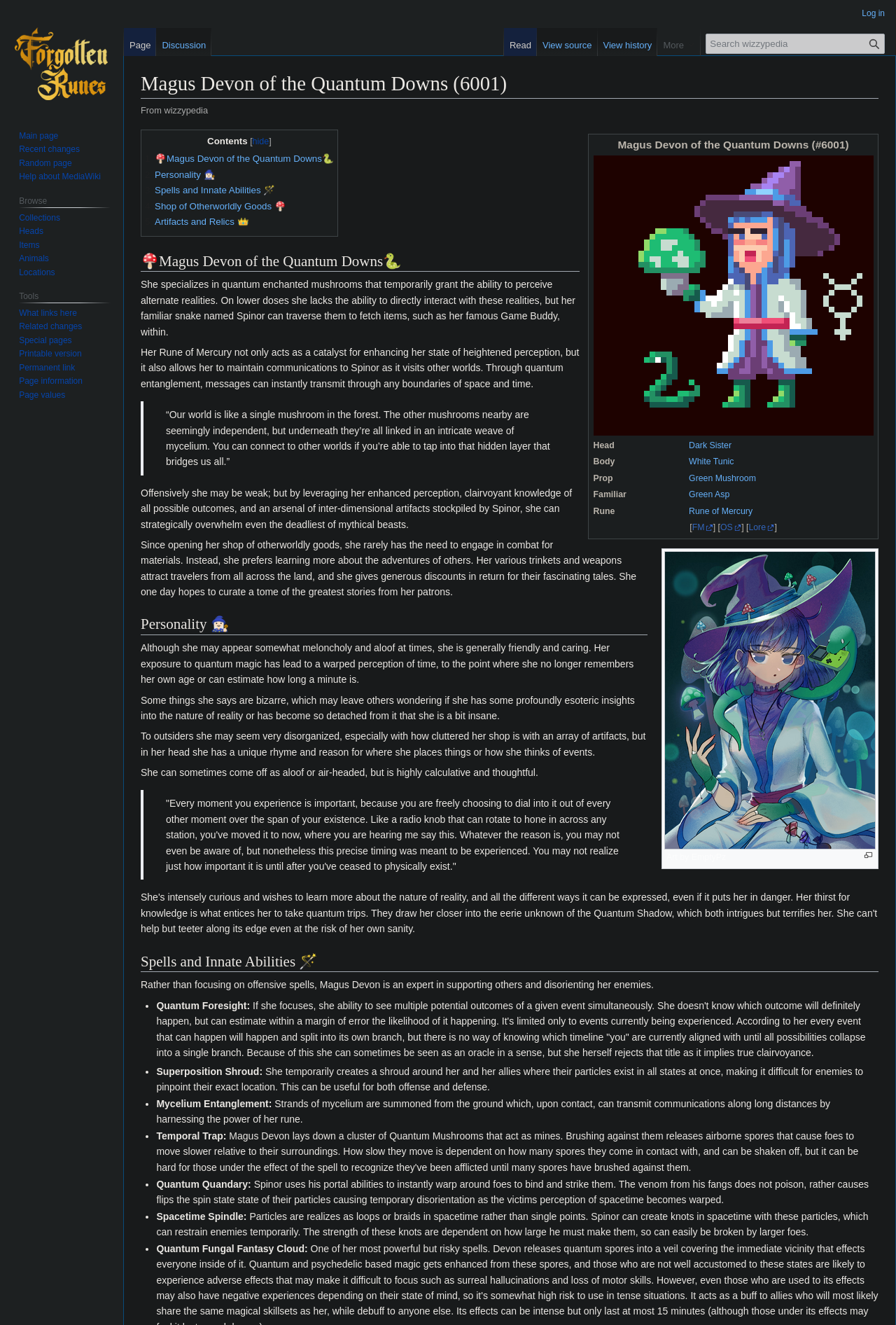What is the name of Magus Devon's familiar?
Respond to the question with a single word or phrase according to the image.

Spinor